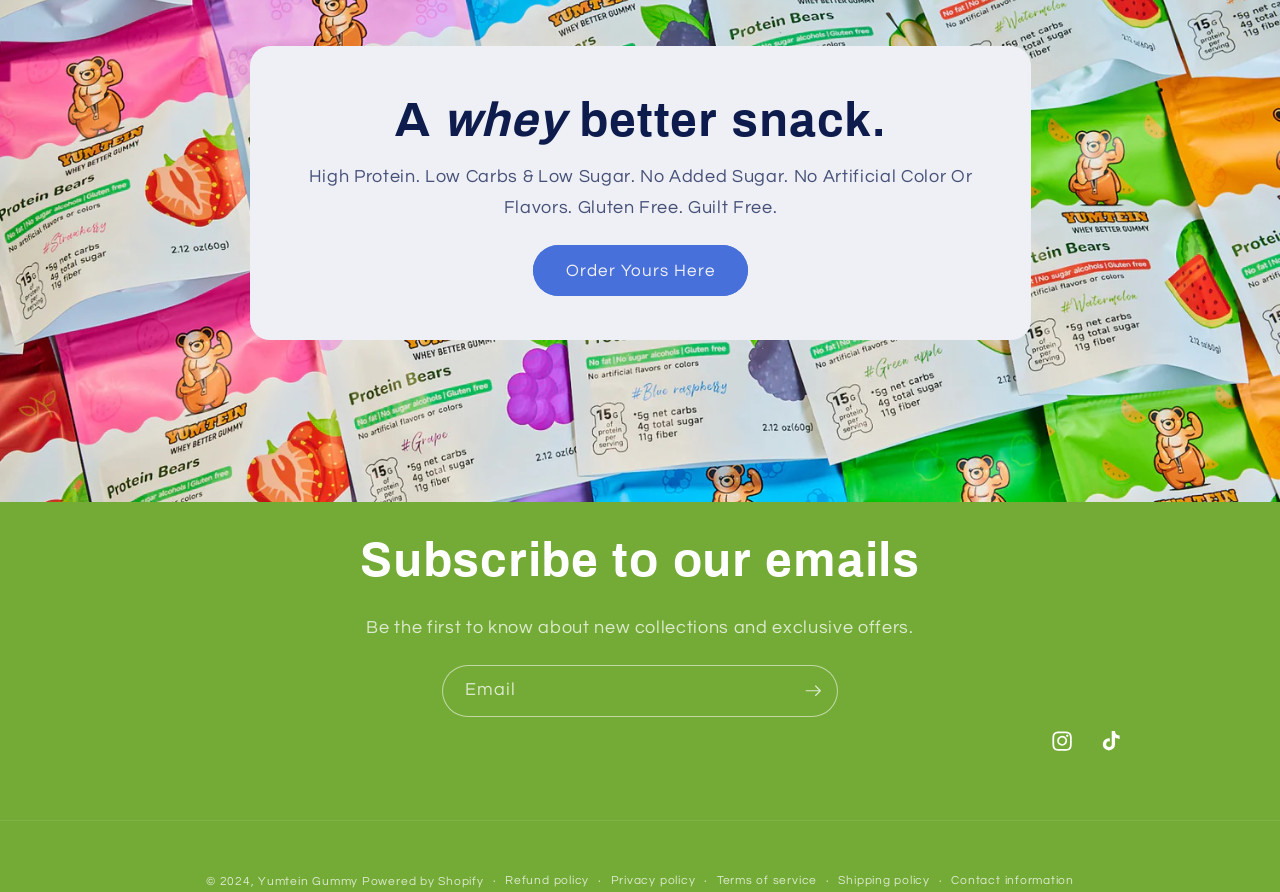Determine the bounding box coordinates for the area that should be clicked to carry out the following instruction: "Contact us".

[0.743, 0.977, 0.839, 0.999]